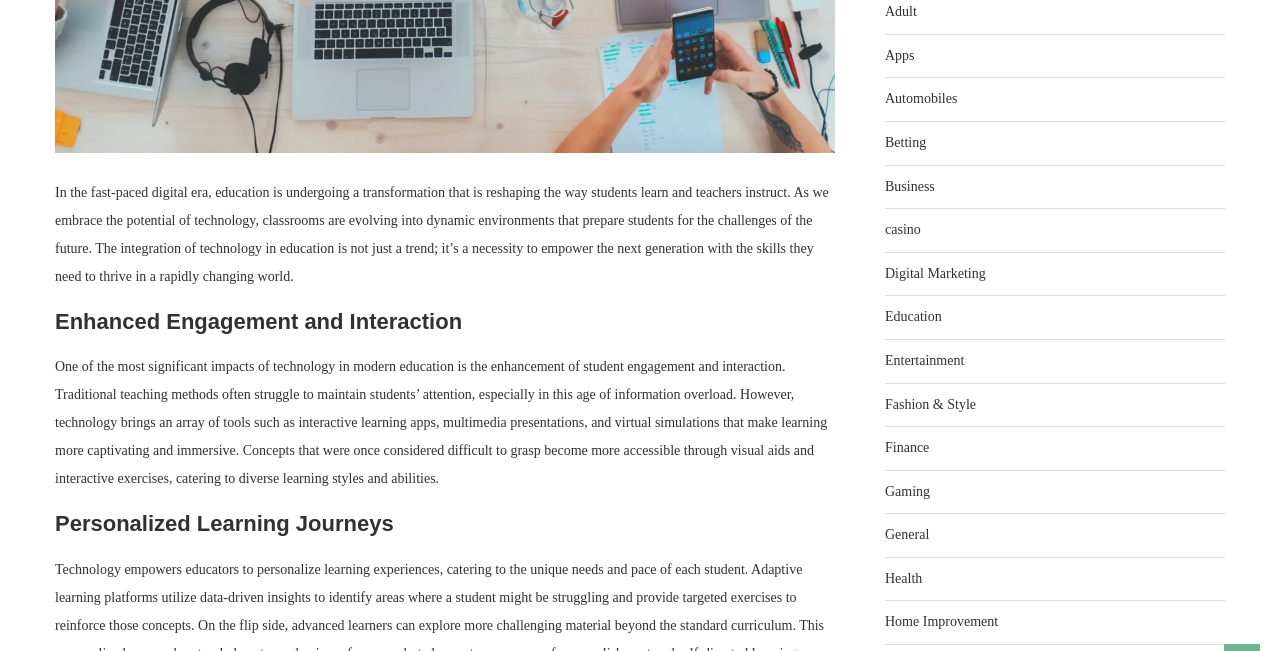Find the coordinates for the bounding box of the element with this description: "Education".

[0.691, 0.475, 0.736, 0.498]